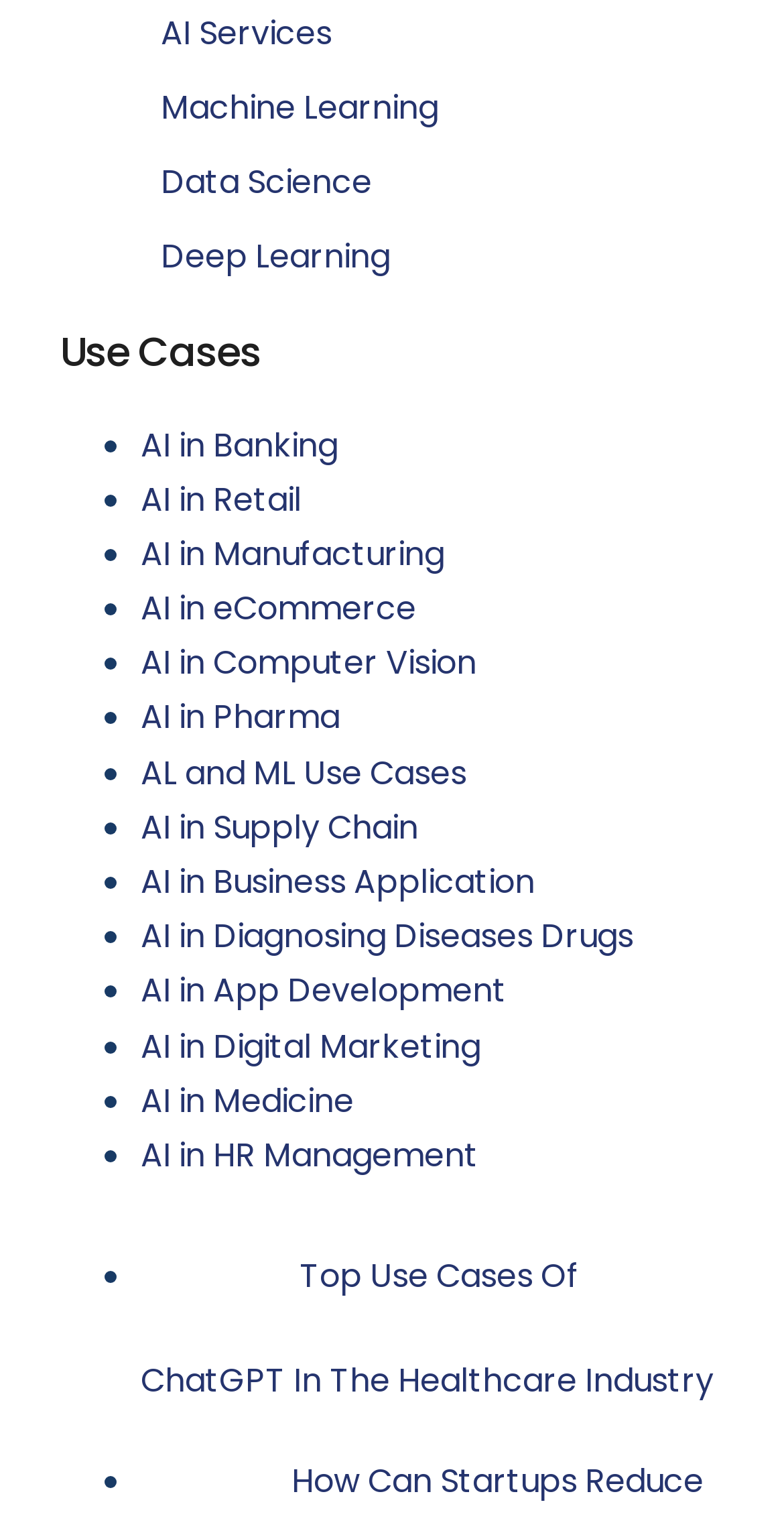Extract the bounding box coordinates of the UI element described by: "AI in Diagnosing Diseases Drugs". The coordinates should include four float numbers ranging from 0 to 1, e.g., [left, top, right, bottom].

[0.179, 0.594, 0.808, 0.624]